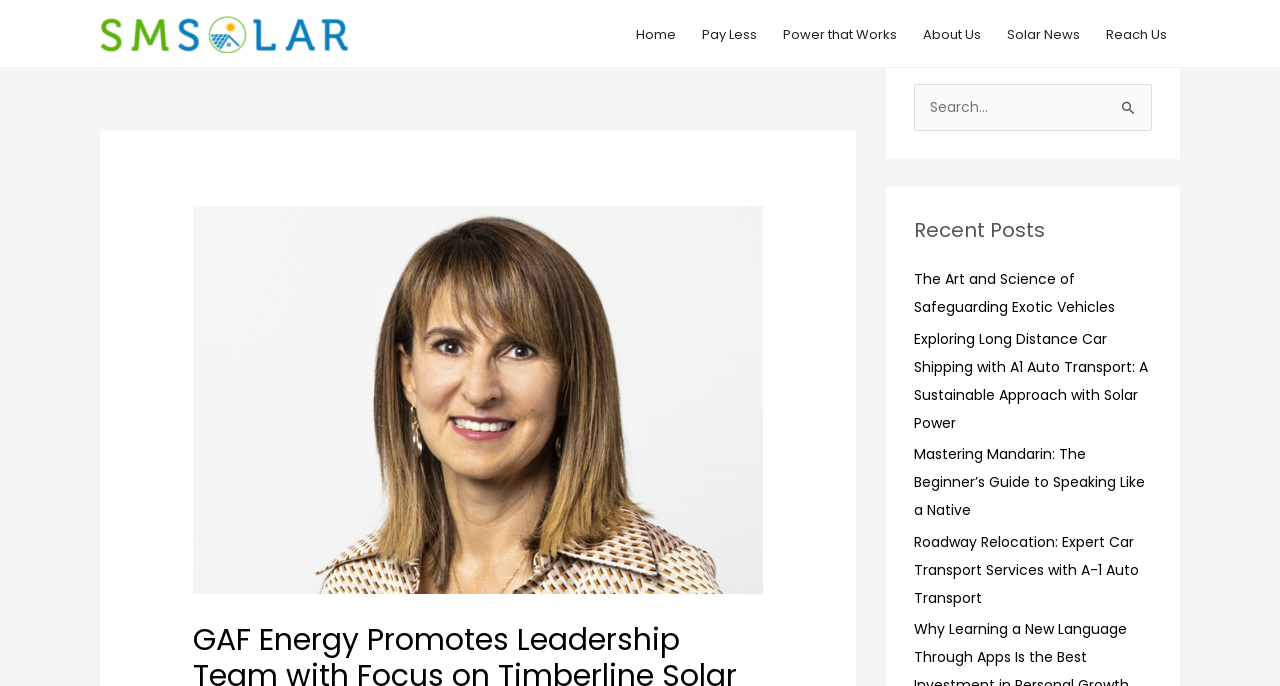Show the bounding box coordinates for the element that needs to be clicked to execute the following instruction: "View Solar News". Provide the coordinates in the form of four float numbers between 0 and 1, i.e., [left, top, right, bottom].

[0.777, 0.013, 0.854, 0.088]